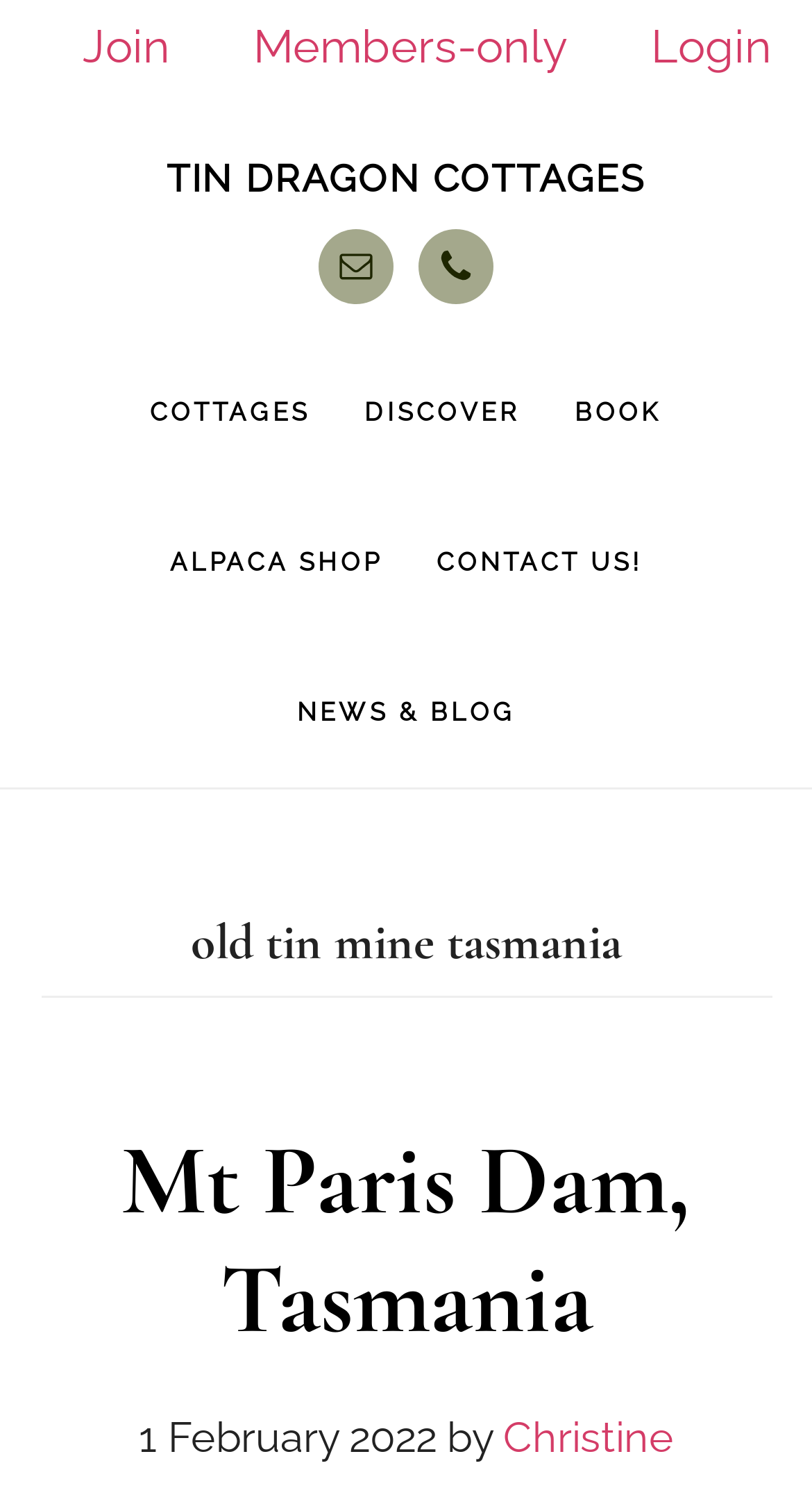Please locate the bounding box coordinates for the element that should be clicked to achieve the following instruction: "Visit the 'TIN DRAGON COTTAGES' page". Ensure the coordinates are given as four float numbers between 0 and 1, i.e., [left, top, right, bottom].

[0.205, 0.104, 0.795, 0.133]